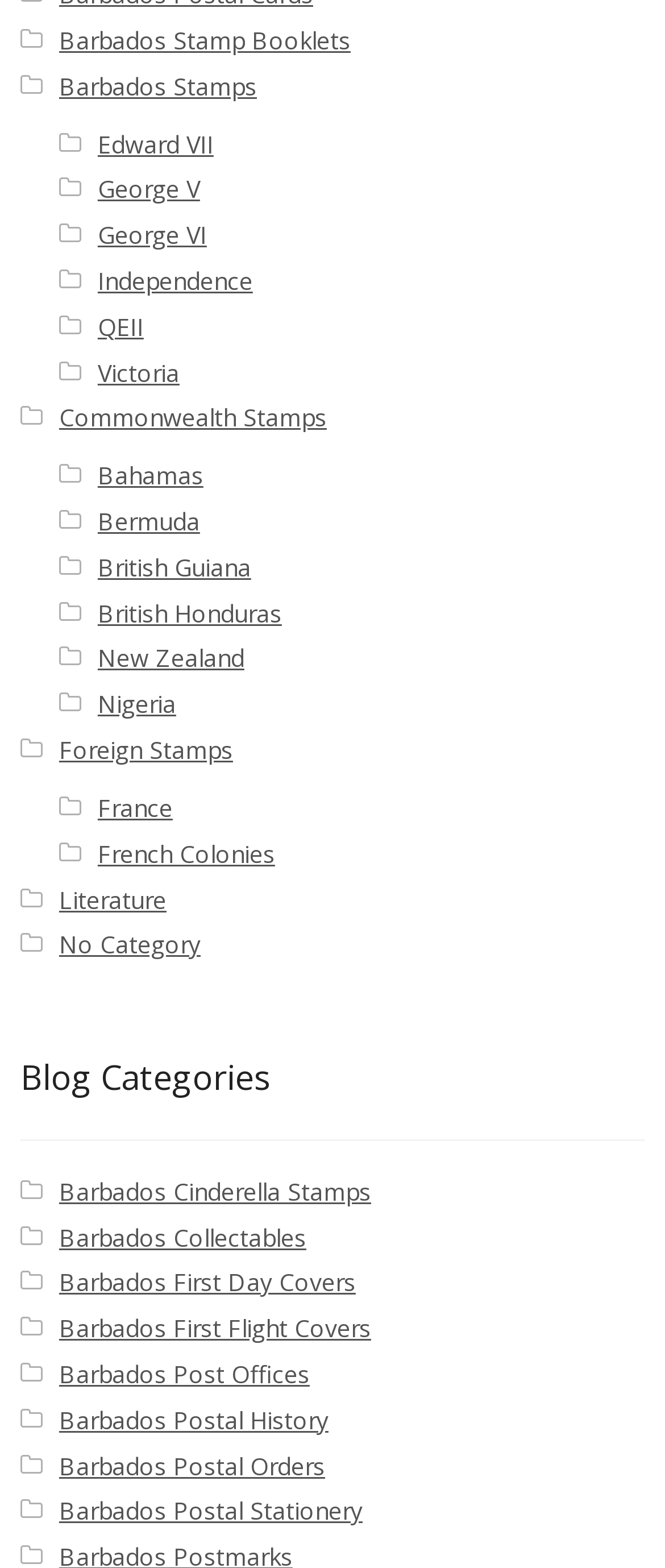Please mark the bounding box coordinates of the area that should be clicked to carry out the instruction: "Check out Literature".

[0.089, 0.563, 0.25, 0.584]